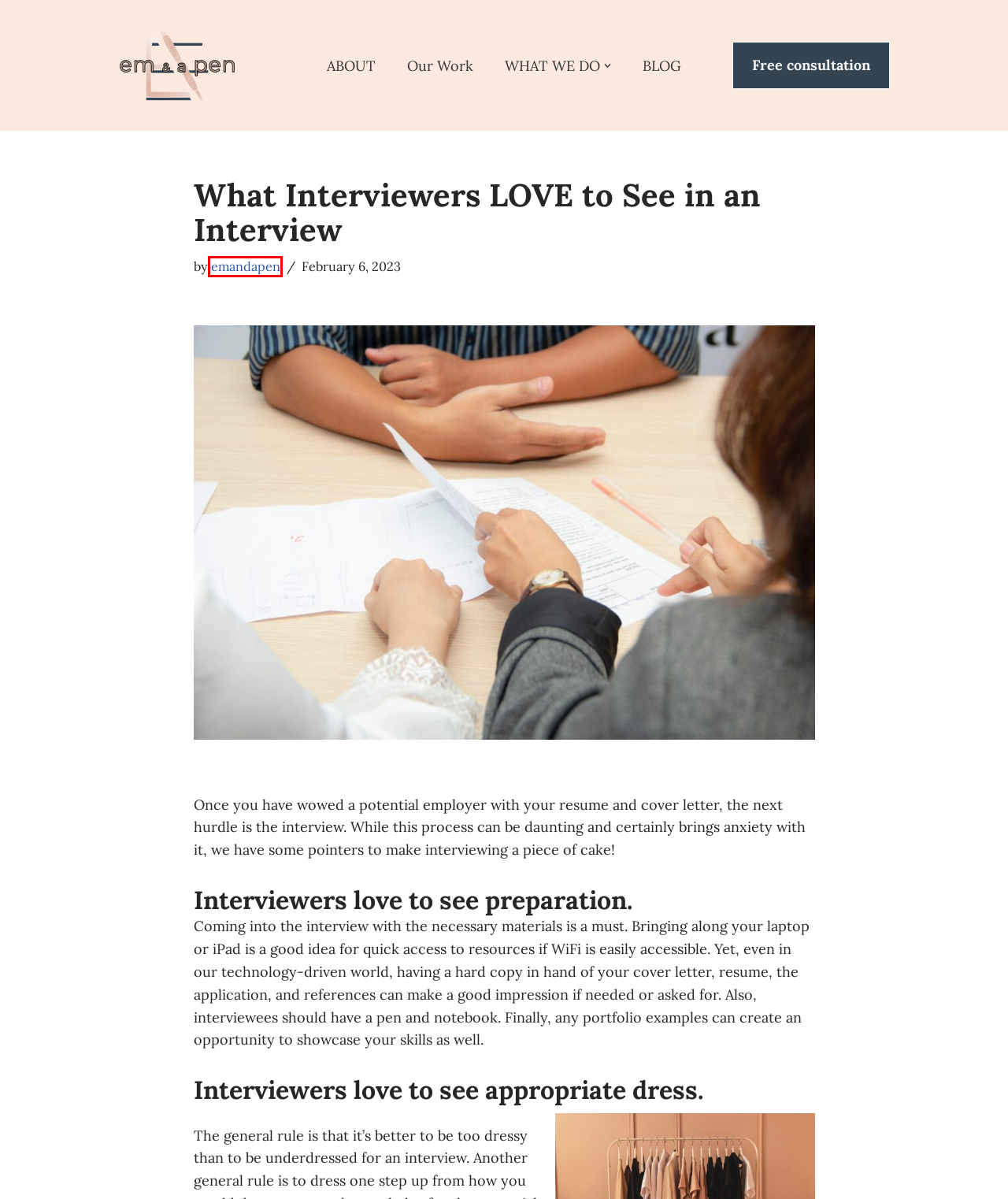Look at the screenshot of a webpage, where a red bounding box highlights an element. Select the best description that matches the new webpage after clicking the highlighted element. Here are the candidates:
A. Blog Tool, Publishing Platform, and CMS – WordPress.org
B. Blog – Em and a Pen, LLC
C. About – Em and a Pen, LLC
D. Our Work – Em and a Pen, LLC
E. emandapen – Em and a Pen, LLC
F. Em and a Pen, LLC – Ghostwriting, Resumes and Other Writing Services
G. Interview Body Language Explained
H. HB

E